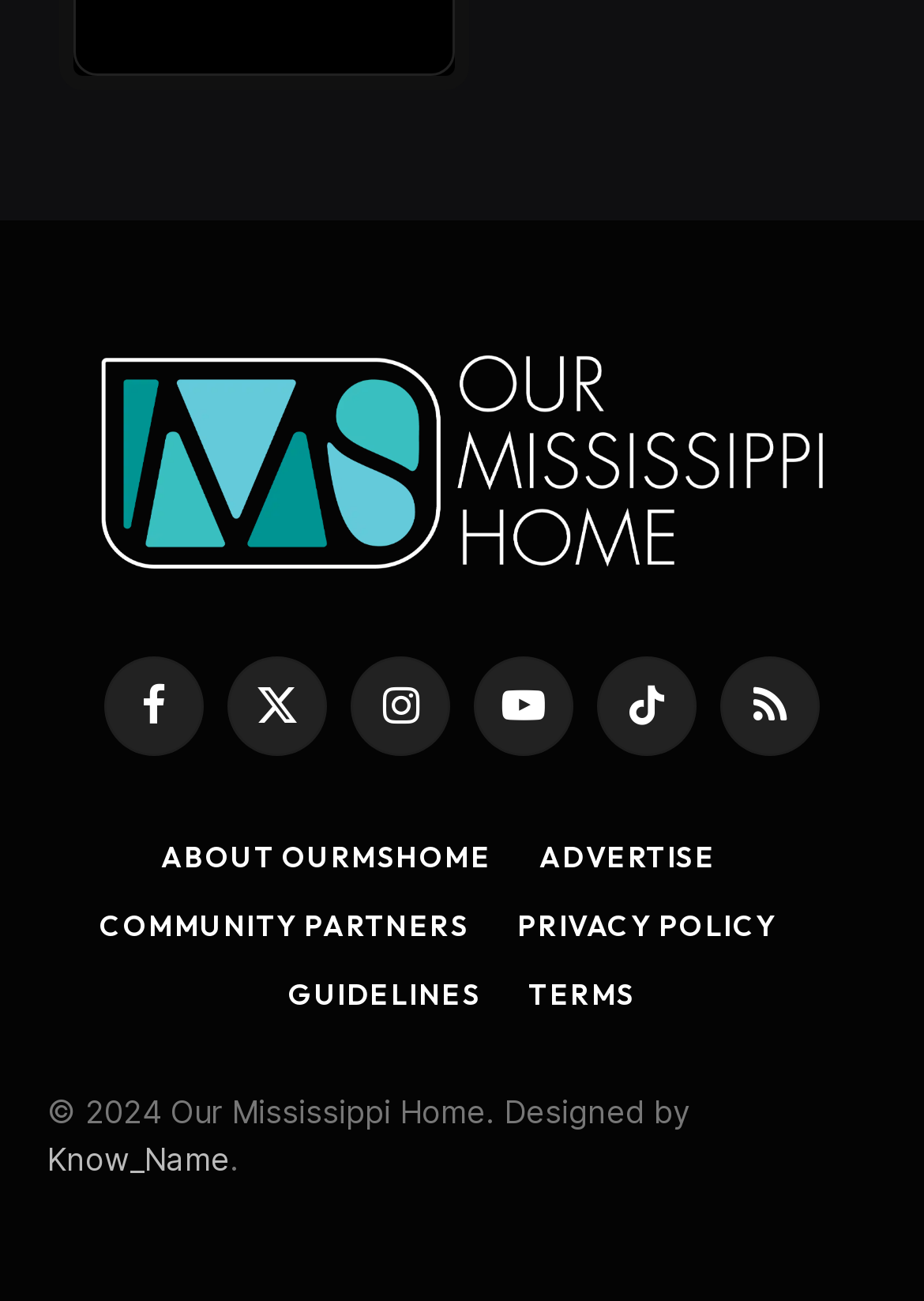Find the bounding box coordinates of the element I should click to carry out the following instruction: "Learn about community partners".

[0.108, 0.698, 0.508, 0.725]